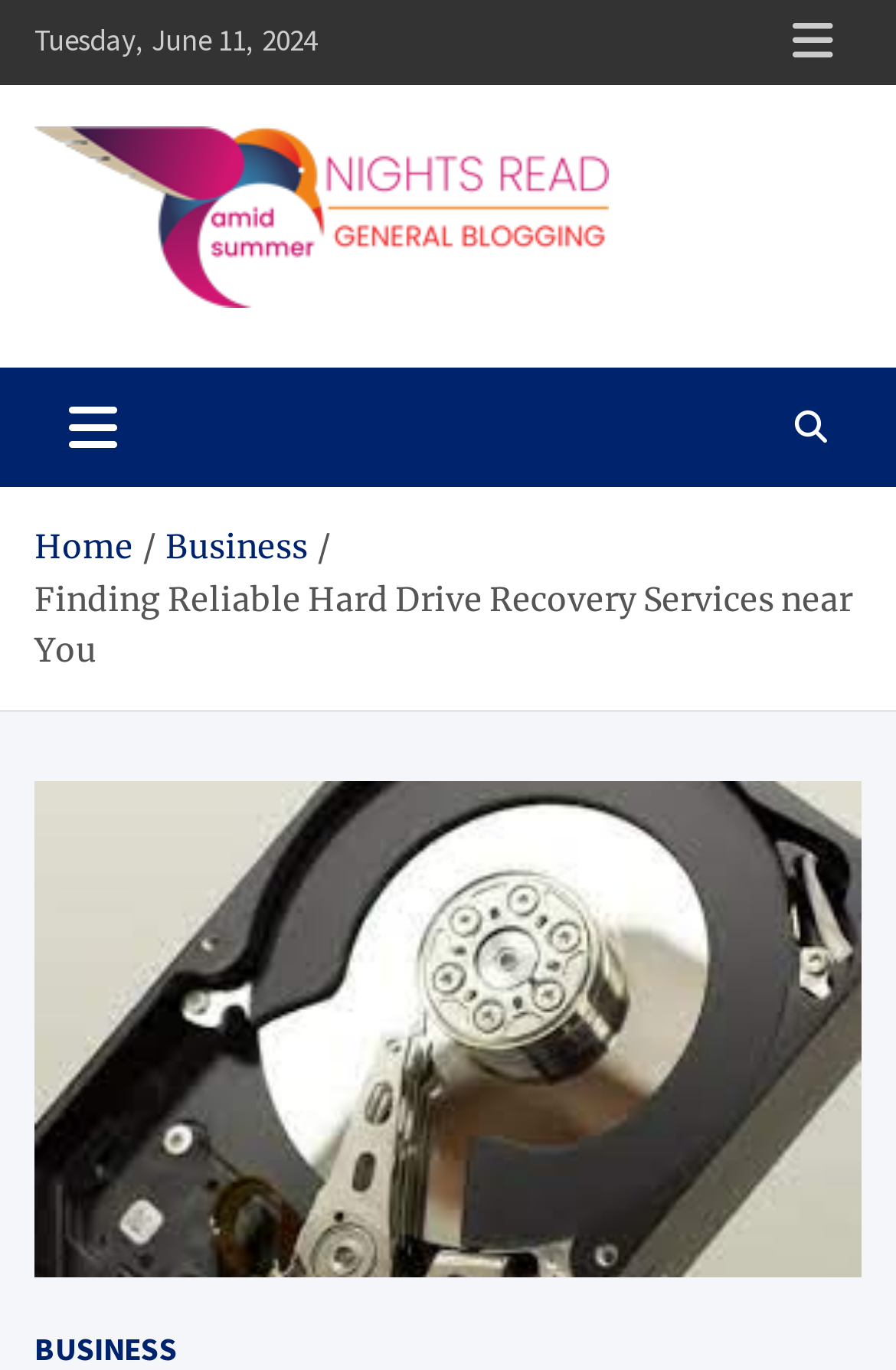Please study the image and answer the question comprehensively:
What is the purpose of the button with the icon ''?

I found the button with the icon '' which has a bounding box coordinate of [0.854, 0.0, 0.962, 0.06]. The text associated with this button is 'Responsive Menu', indicating its purpose.